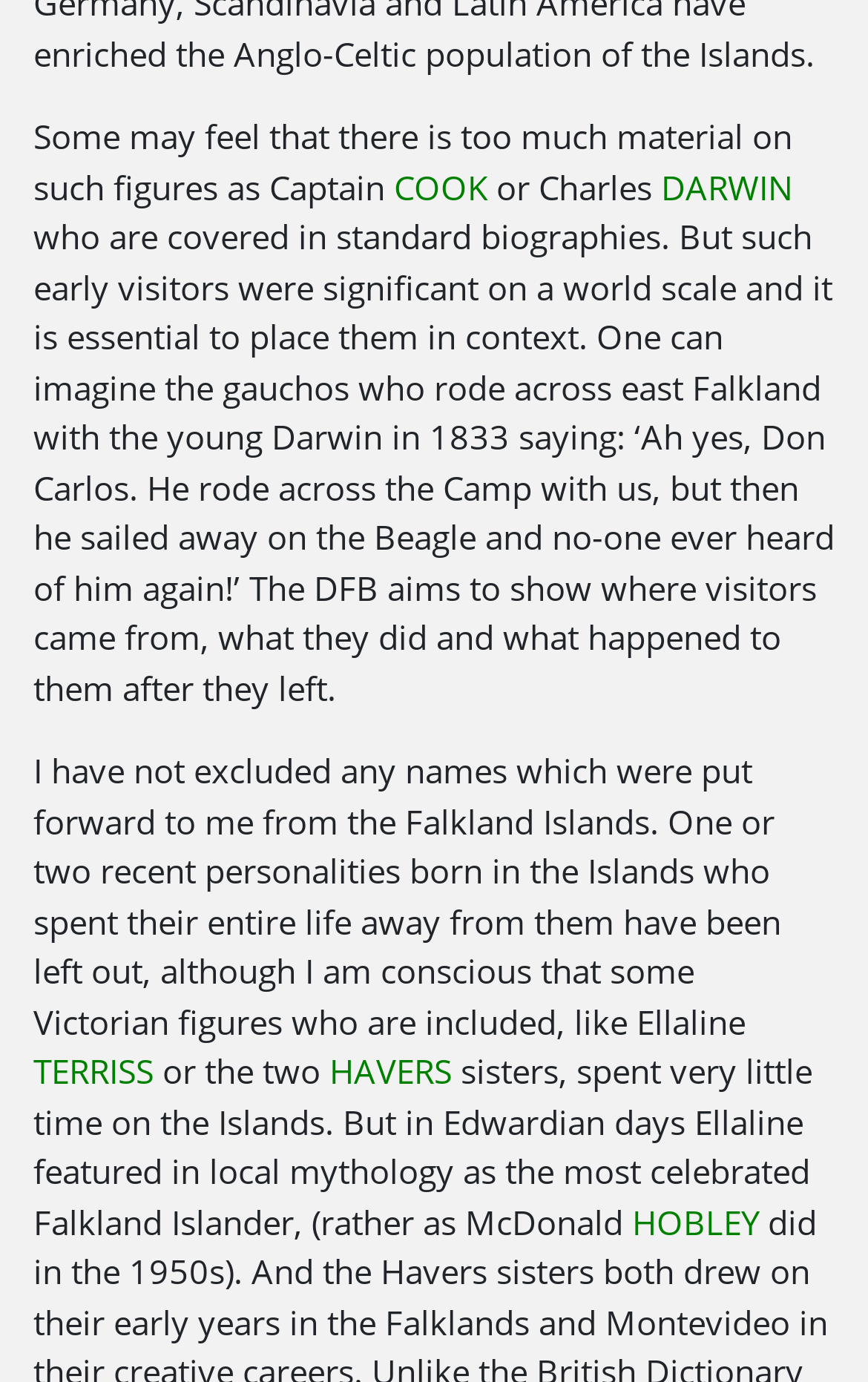Who is mentioned as having featured in local mythology?
Answer the question with a thorough and detailed explanation.

The text states 'But in Edwardian days Ellaline featured in local mythology as the most celebrated Falkland Islander', which indicates that Ellaline is the person being referred to.